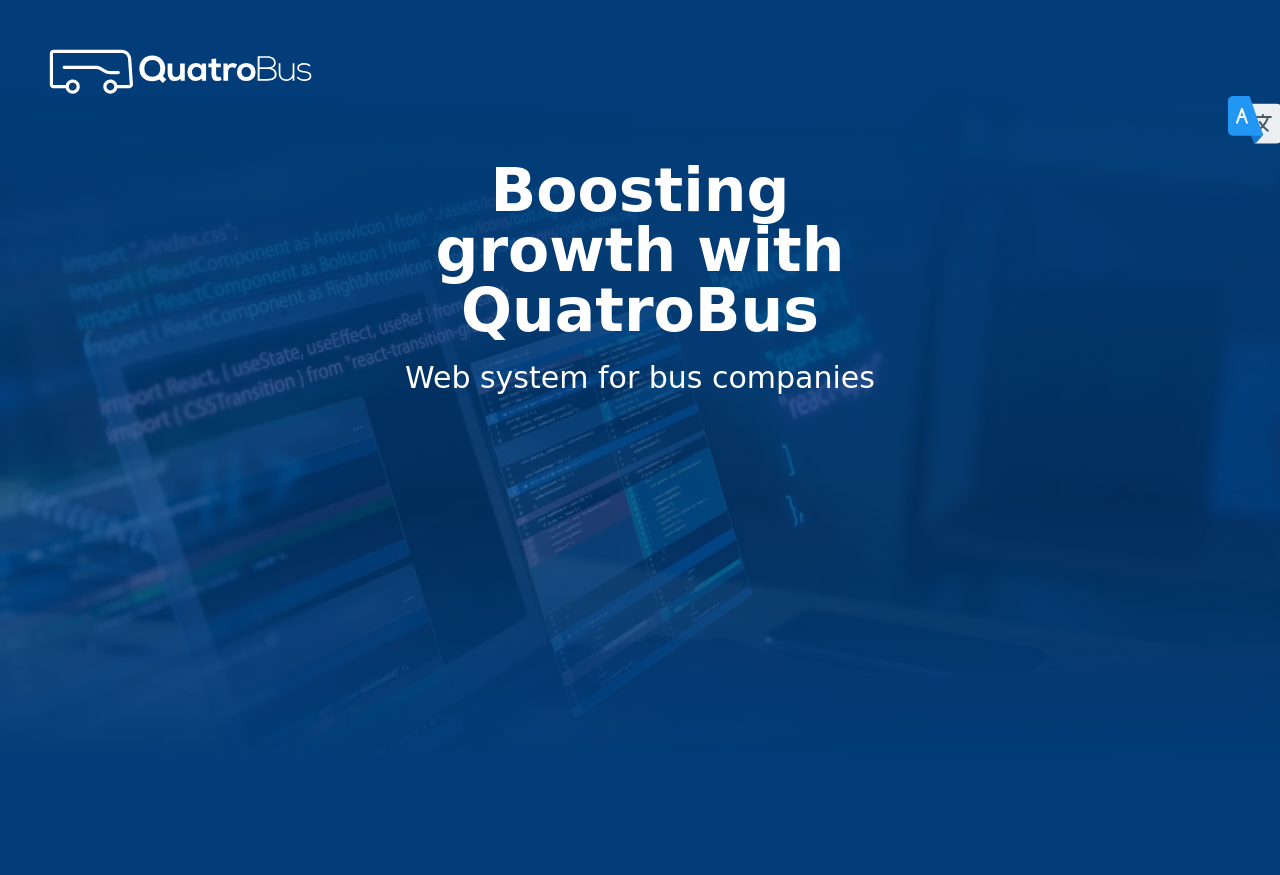Where is the image located relative to the 'Select Language' heading?
Using the image as a reference, answer the question in detail.

By comparing the bounding box coordinates, I found that the image is located below the 'Select Language' heading, as indicated by the y1 coordinate of the image being greater than the y1 coordinate of the heading.